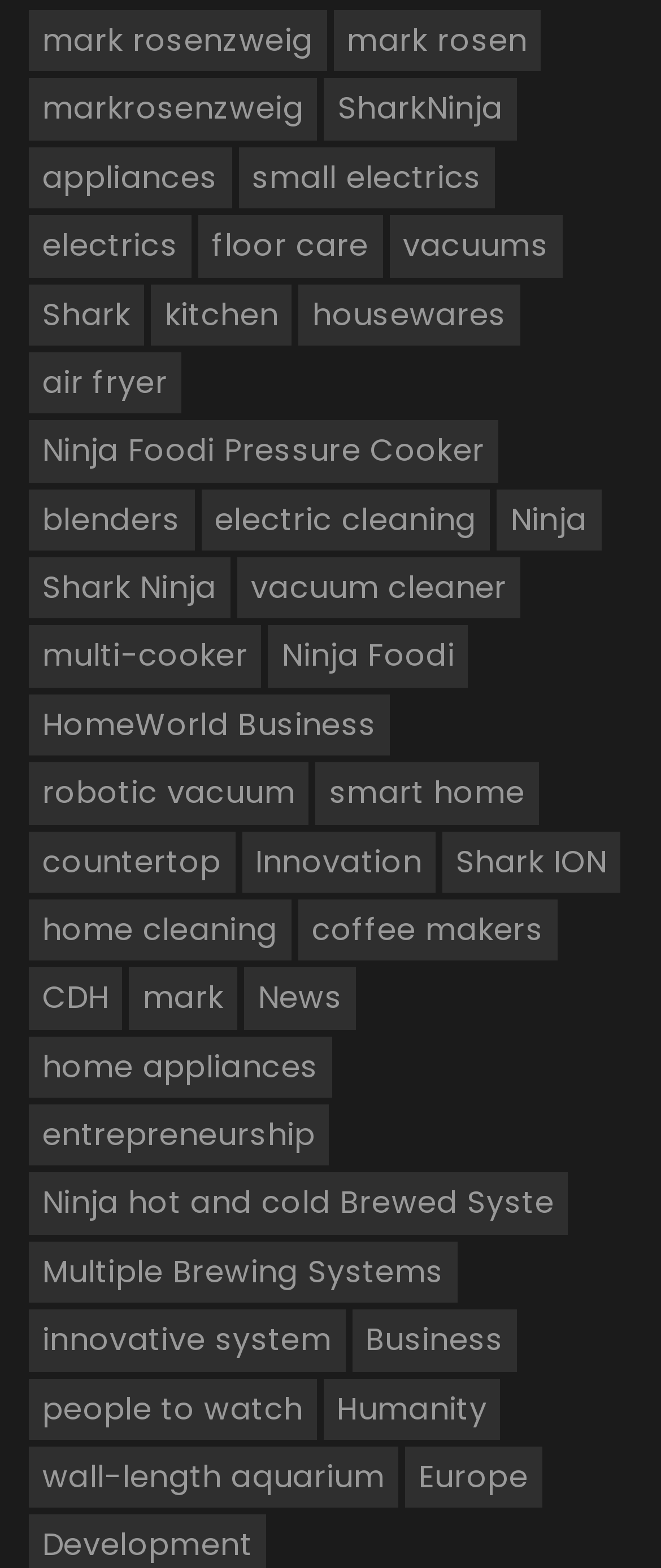Please determine the bounding box coordinates of the clickable area required to carry out the following instruction: "visit appliances page". The coordinates must be four float numbers between 0 and 1, represented as [left, top, right, bottom].

[0.044, 0.094, 0.35, 0.133]